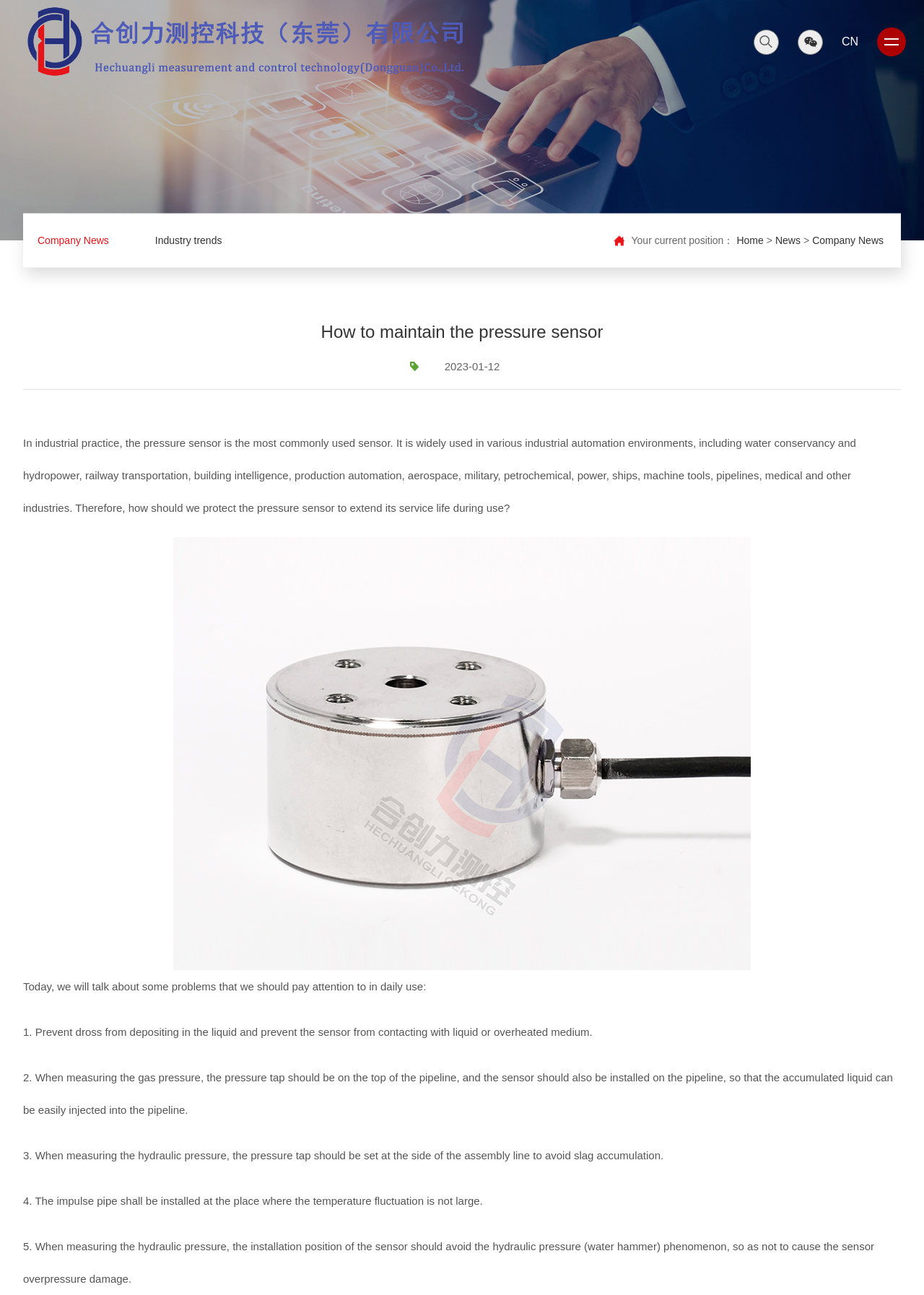Provide the bounding box coordinates of the section that needs to be clicked to accomplish the following instruction: "Click the Home link."

[0.797, 0.165, 0.826, 0.207]